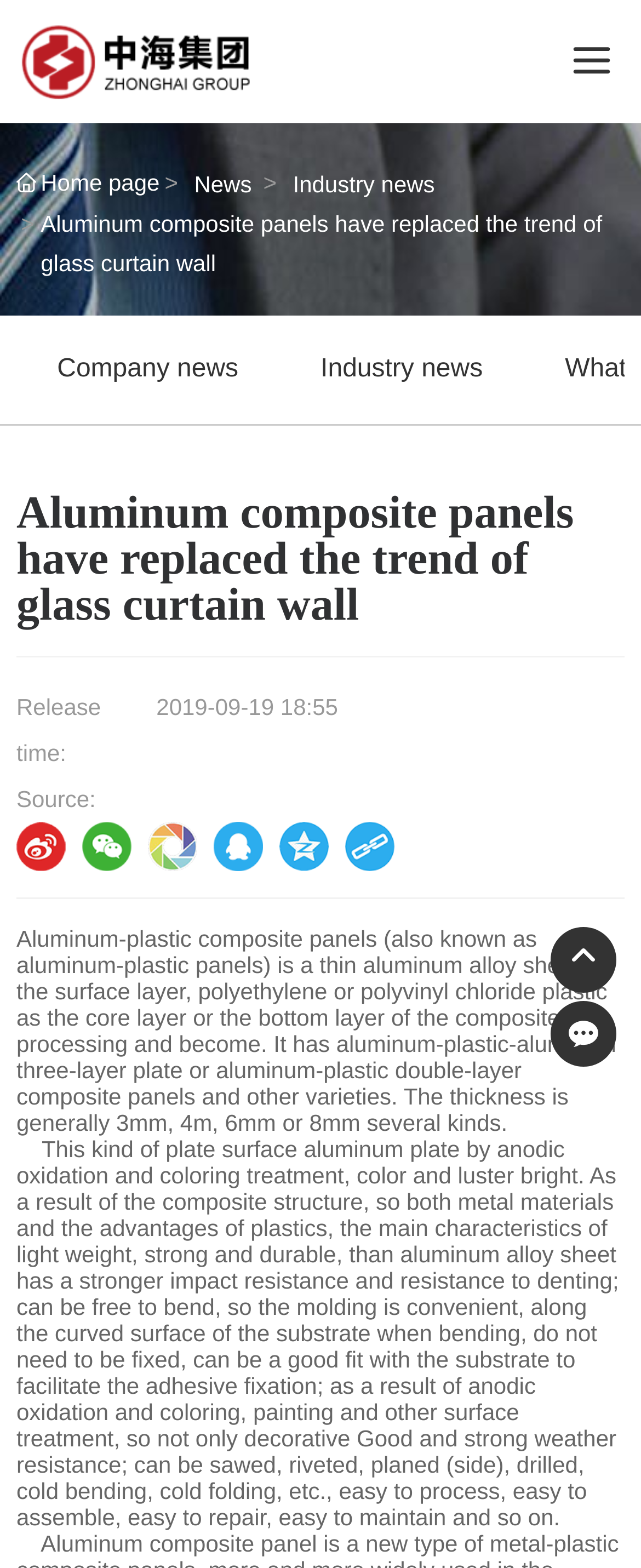Predict the bounding box of the UI element based on the description: "PREGNANCY". The coordinates should be four float numbers between 0 and 1, formatted as [left, top, right, bottom].

None